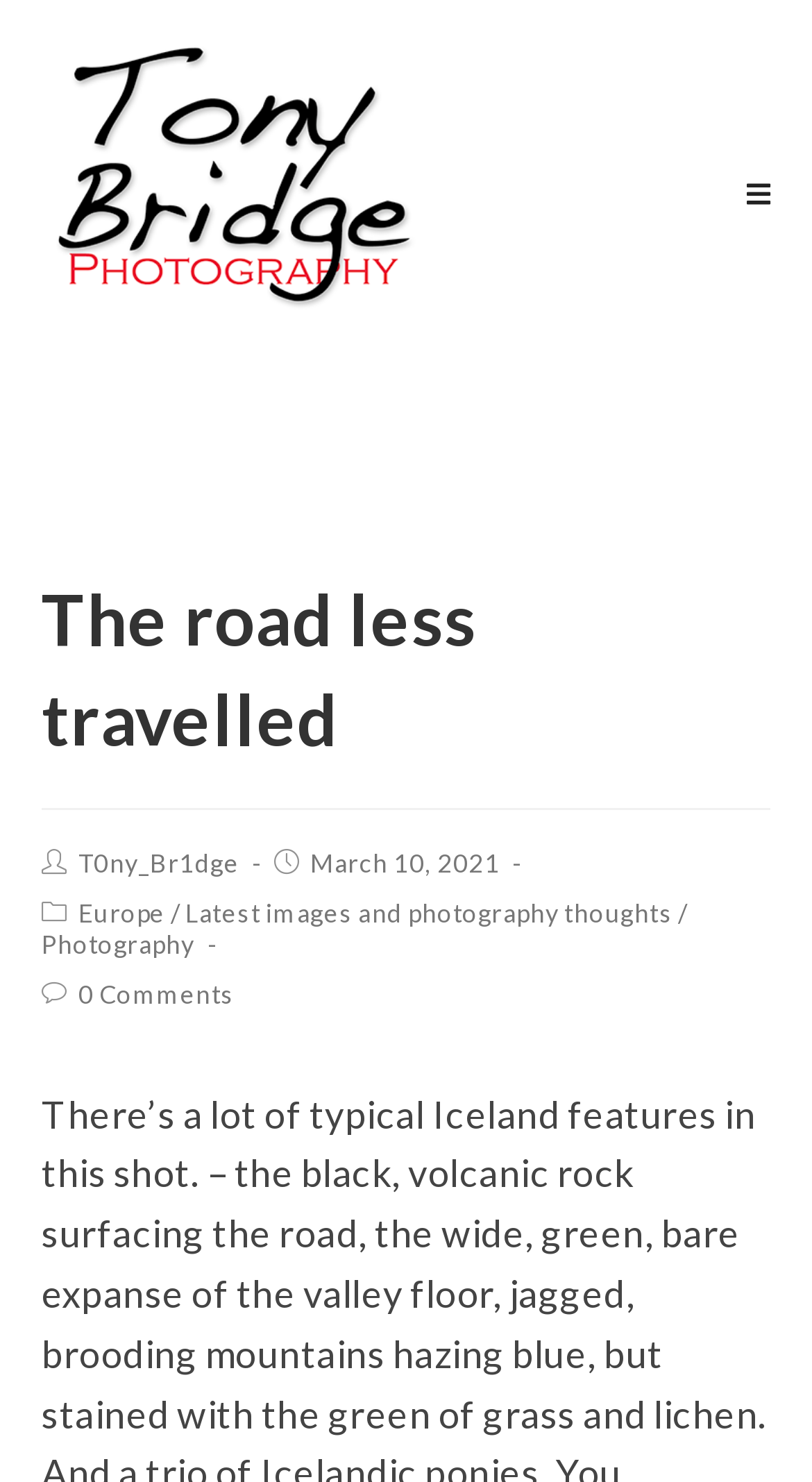Please specify the bounding box coordinates in the format (top-left x, top-left y, bottom-right x, bottom-right y), with values ranging from 0 to 1. Identify the bounding box for the UI component described as follows: 0 Comments

[0.096, 0.66, 0.288, 0.681]